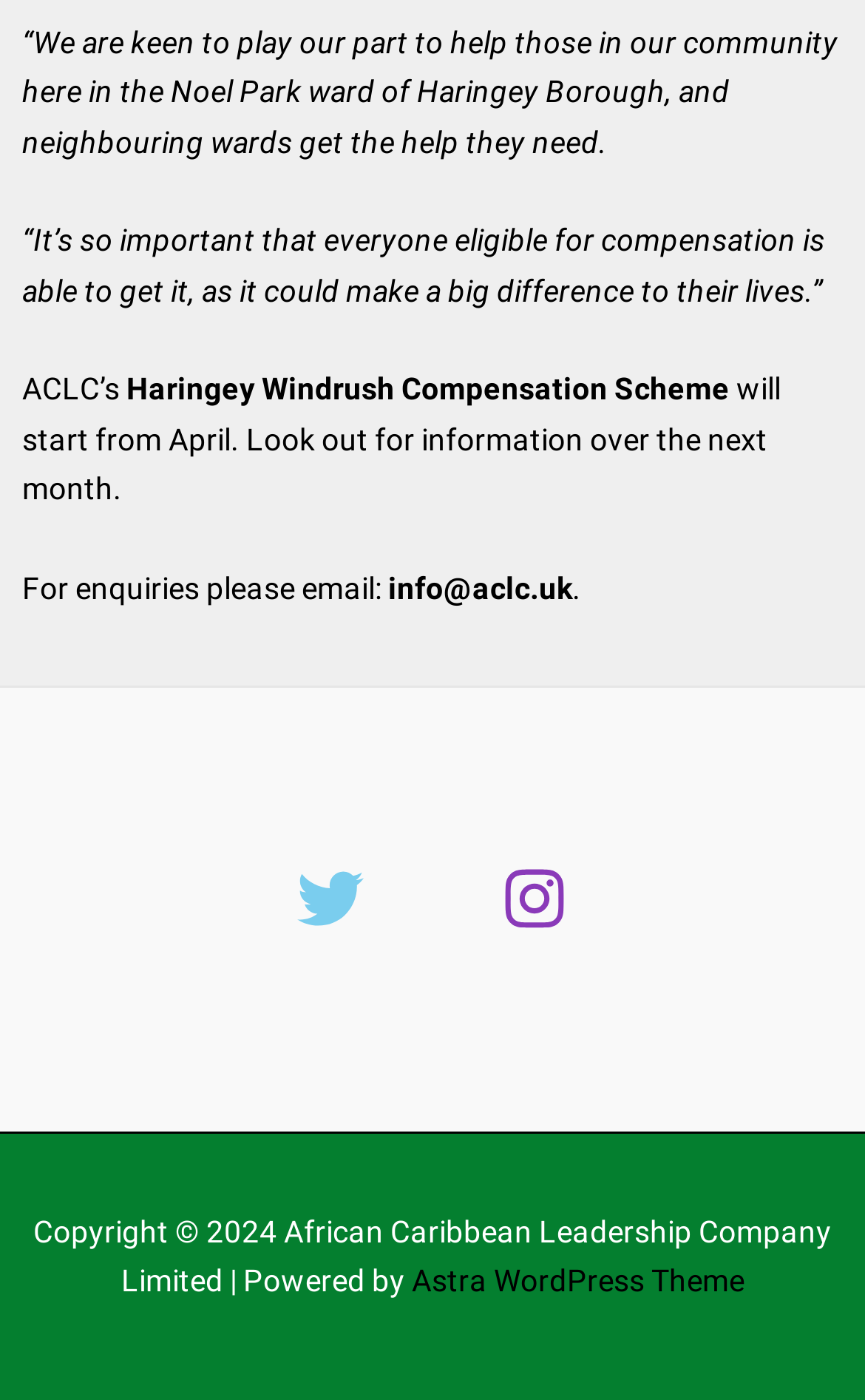When will the compensation scheme start?
Provide a one-word or short-phrase answer based on the image.

April